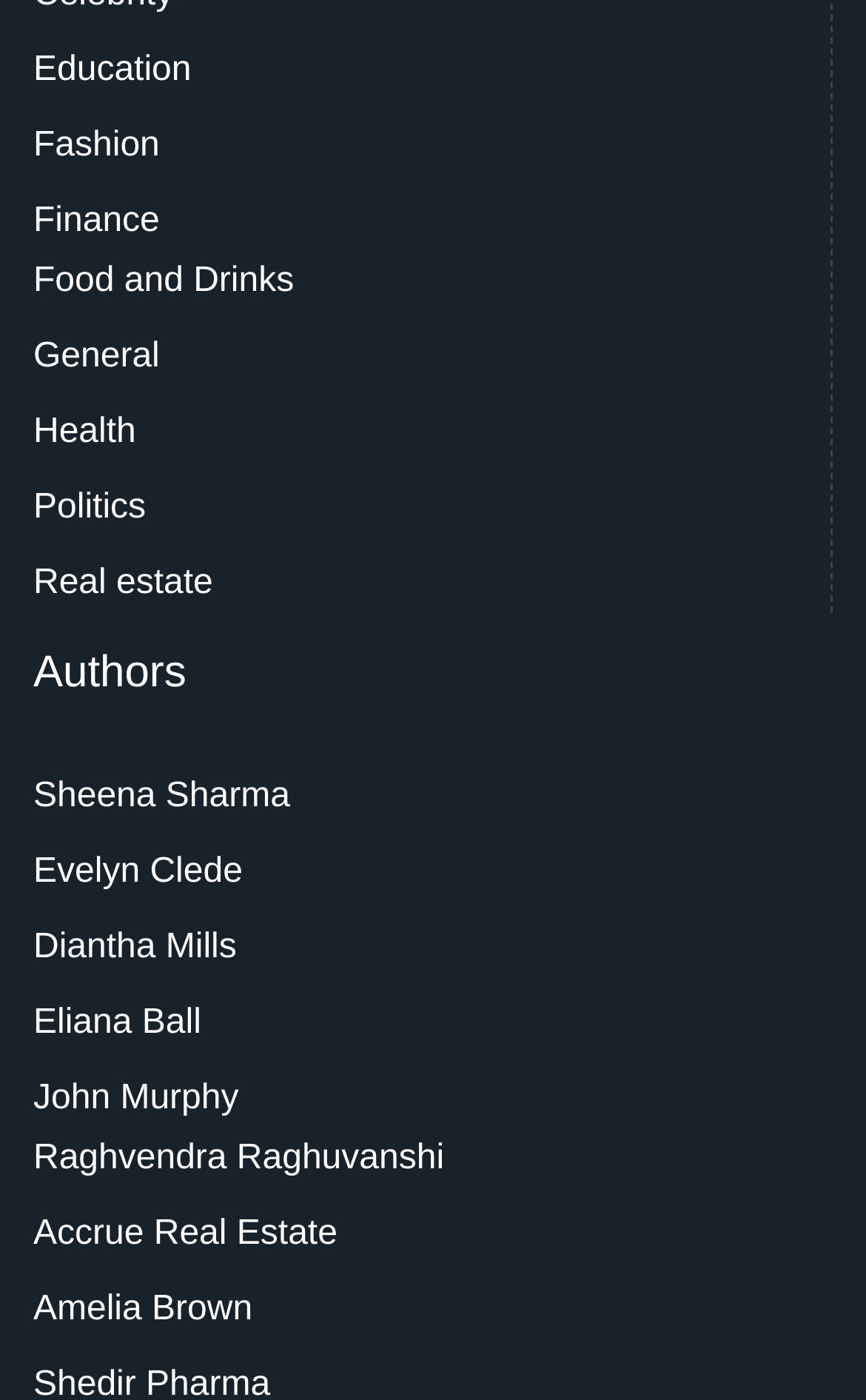How many categories are listed? Look at the image and give a one-word or short phrase answer.

8